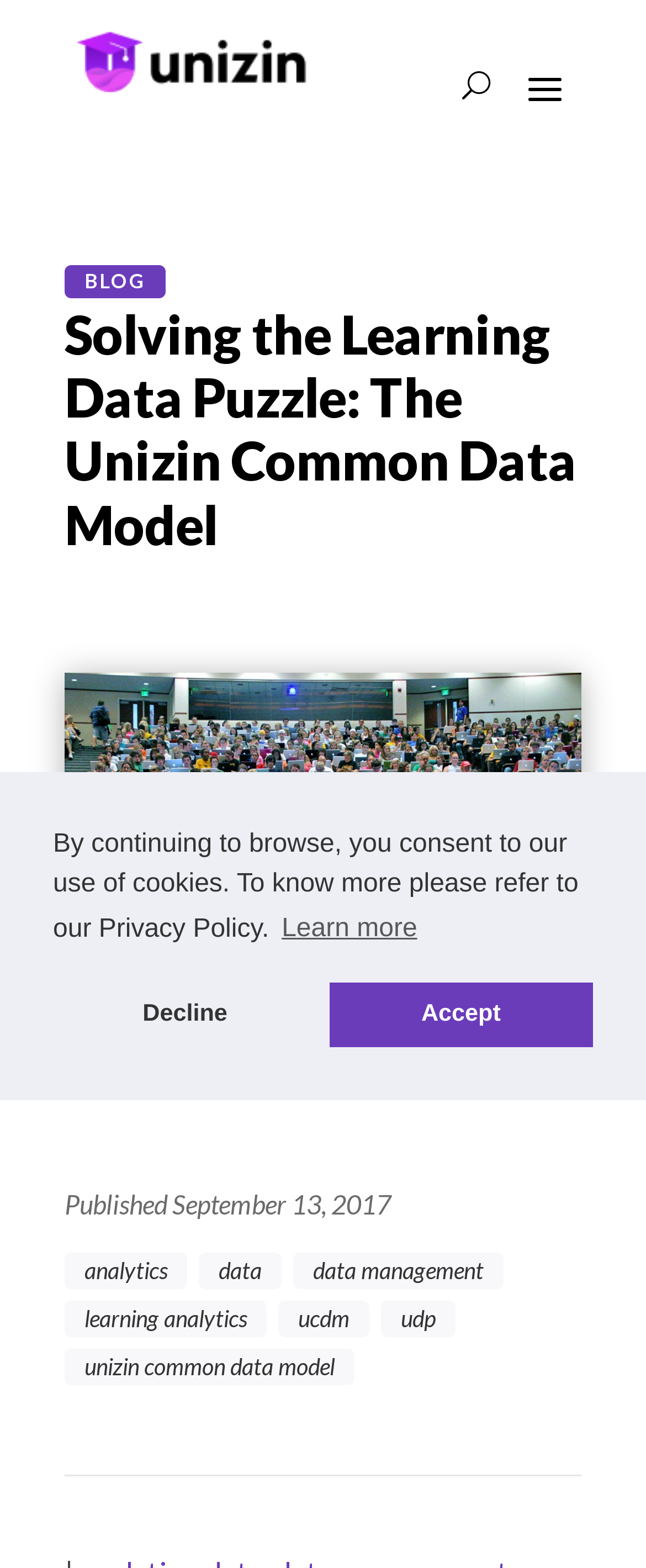Please determine the bounding box coordinates of the element to click in order to execute the following instruction: "view the Unizin logo". The coordinates should be four float numbers between 0 and 1, specified as [left, top, right, bottom].

[0.1, 0.048, 0.5, 0.072]